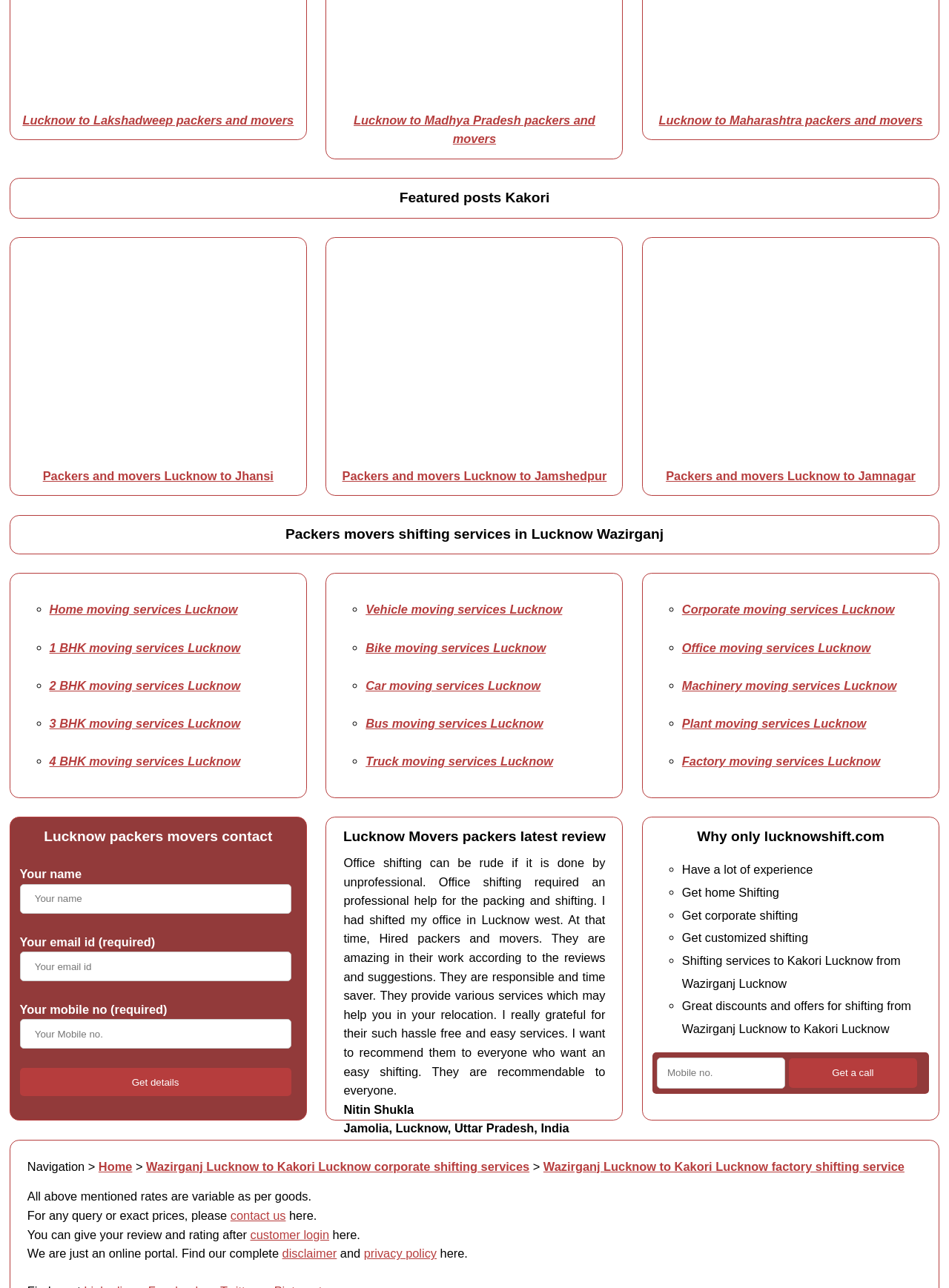Please find the bounding box coordinates for the clickable element needed to perform this instruction: "Click on 'Get a call'".

[0.831, 0.821, 0.966, 0.845]